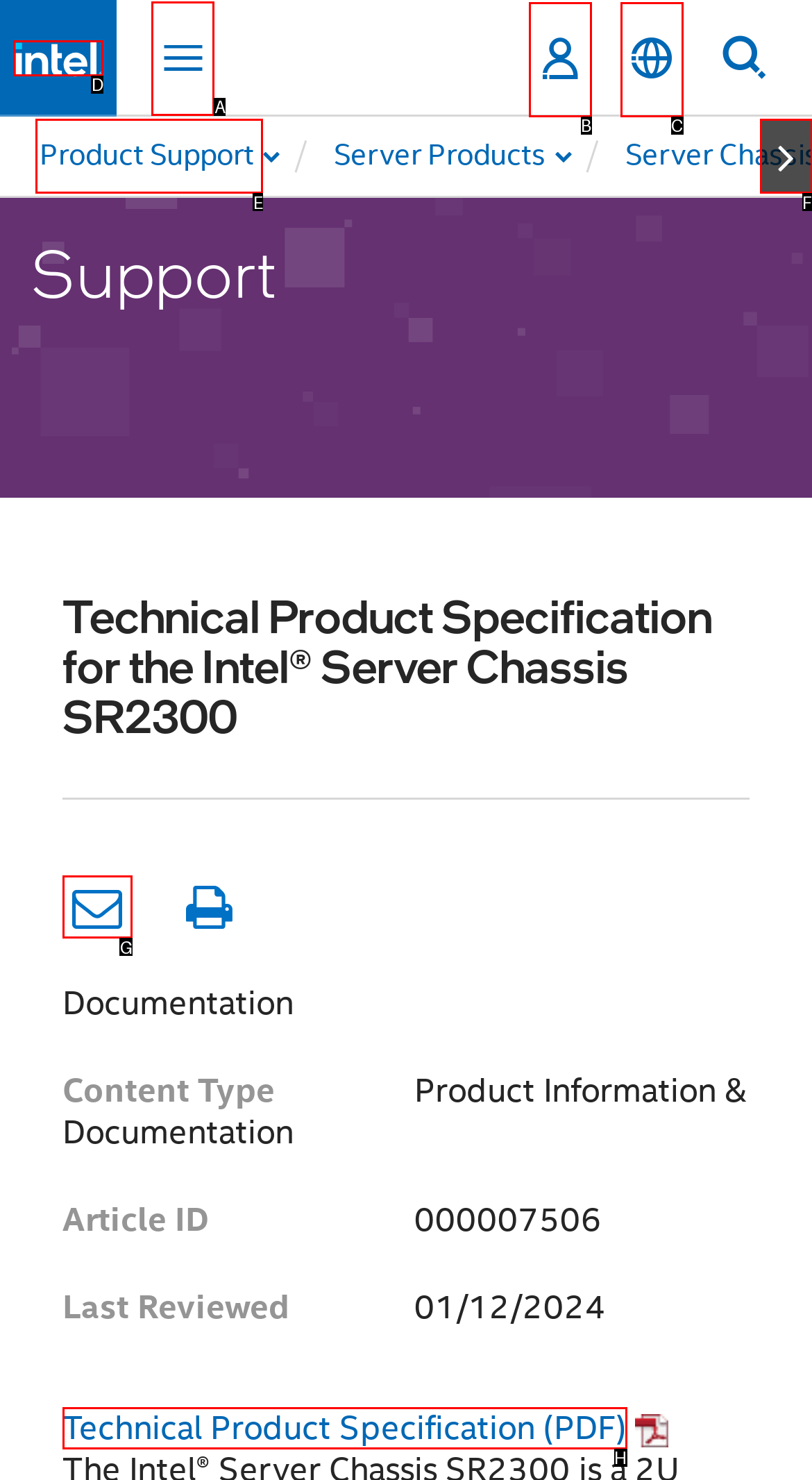What option should I click on to execute the task: Toggle navigation? Give the letter from the available choices.

A